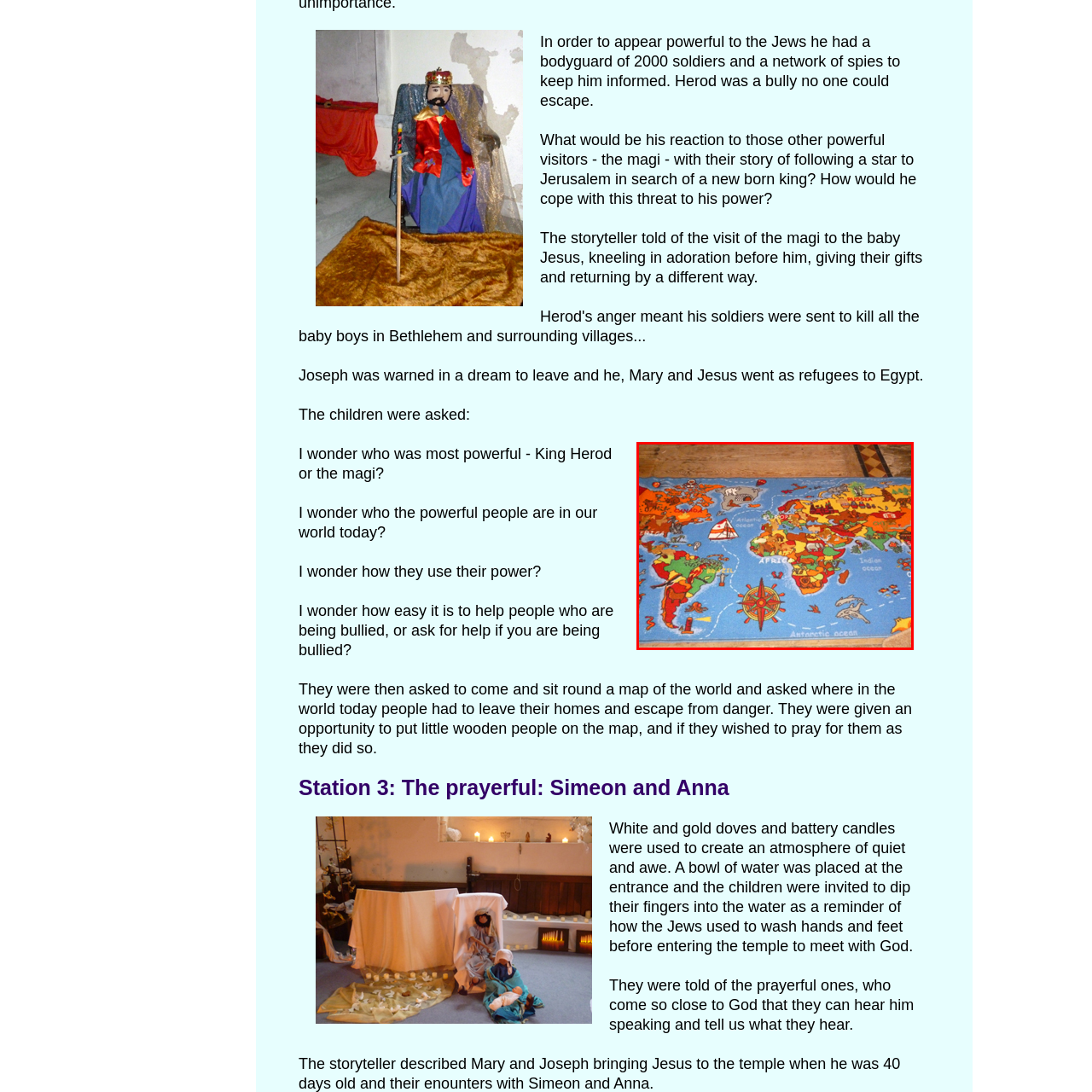Draft a detailed caption for the image located inside the red outline.

The image features a colorful world map rug that vividly illustrates various continents and oceans, along with engaging imagery of animals and landmarks. Each region is represented in bright colors, enhancing the visual appeal and educational value of the rug. Prominent areas such as Africa and Europe are highlighted, and recognizable elements like ships and compass roses are incorporated, symbolizing exploration and adventure. This map not only serves as a playful educational tool for children but also creates a picturesque backdrop for discussions about geography. This setting might be related to thematic reflections on power and sociopolitical dynamics, as suggested by surrounding captions exploring themes of authority and compassion in today's world.